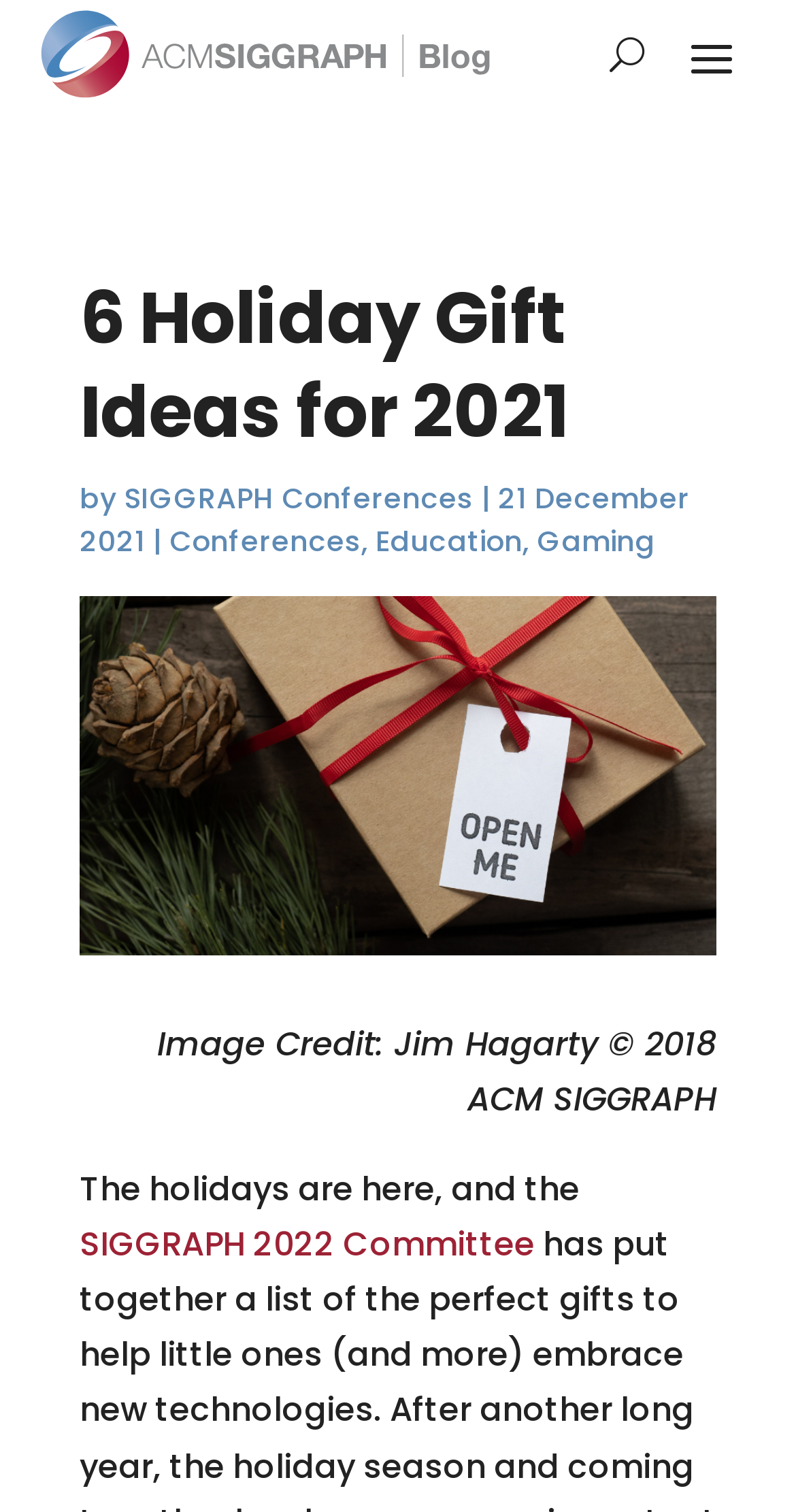Answer the following inquiry with a single word or phrase:
What categories are mentioned in the webpage?

Conferences, Education, Gaming